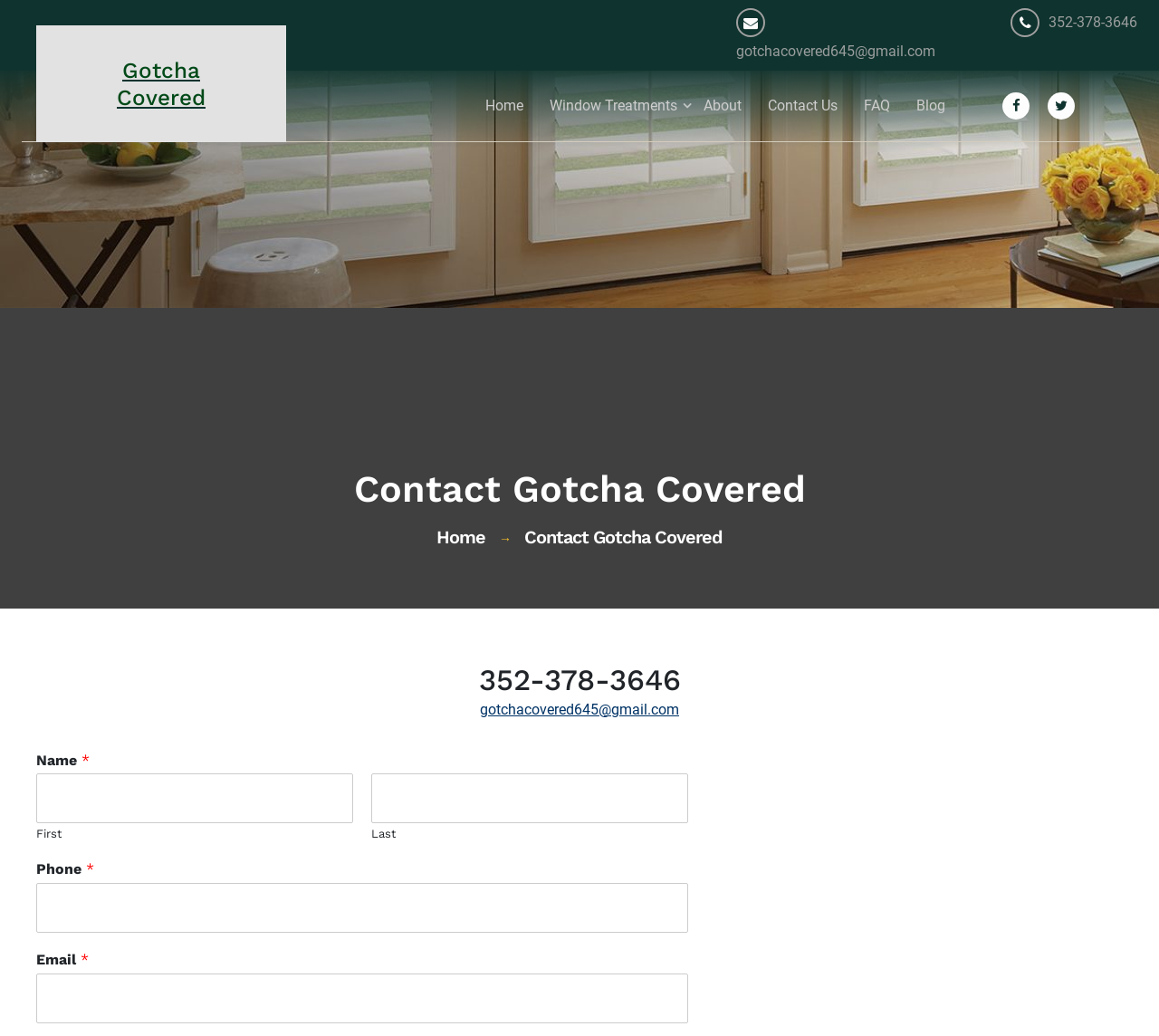Kindly determine the bounding box coordinates for the area that needs to be clicked to execute this instruction: "Click on the 'Window Blinds' link".

[0.465, 0.144, 0.652, 0.188]